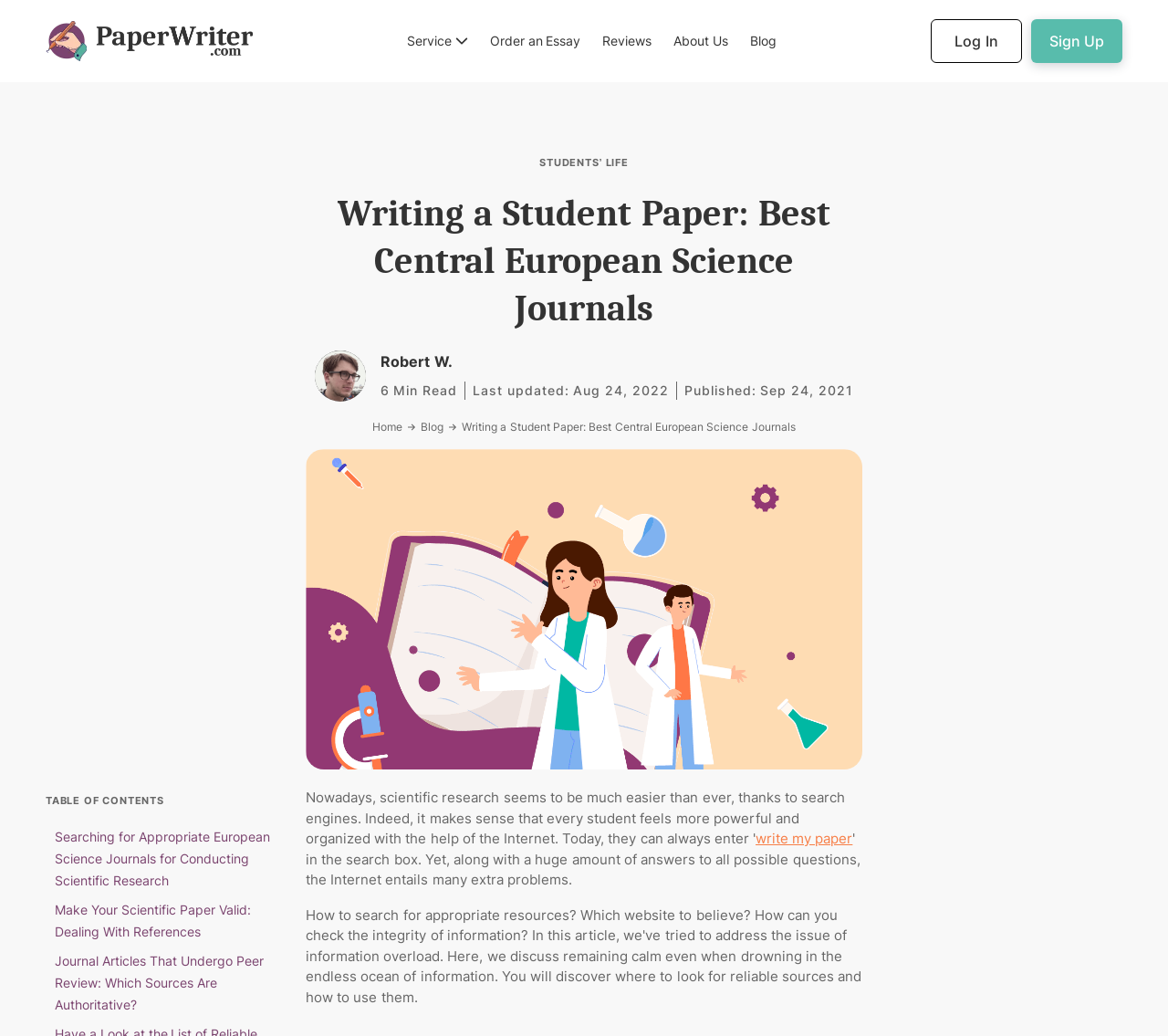What is the purpose of the 'Service' button?
We need a detailed and exhaustive answer to the question. Please elaborate.

I inferred the answer by noticing the 'hasPopup' property of the 'Service' button, which suggests that it controls a dropdown menu.